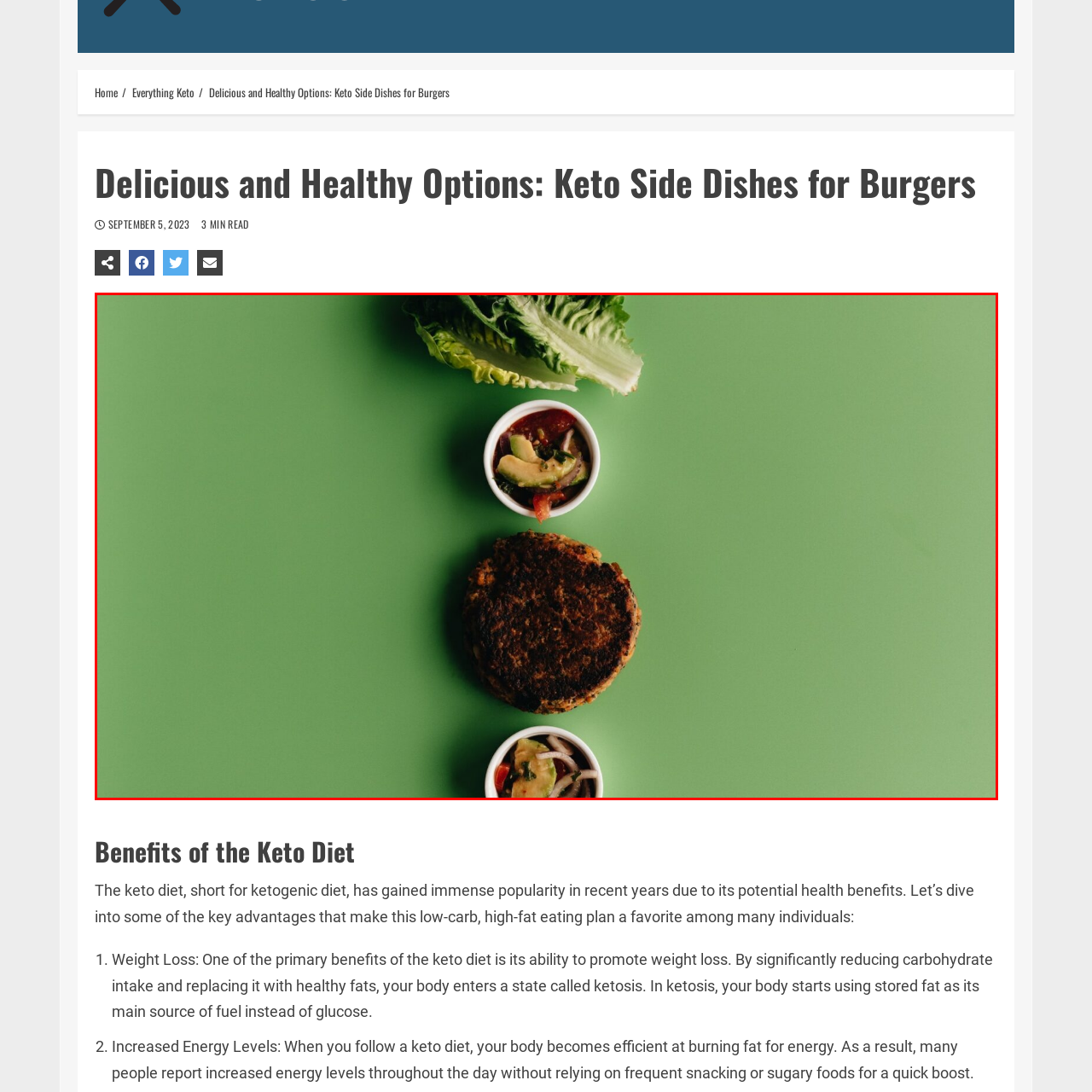Thoroughly describe the contents of the image enclosed in the red rectangle.

This image showcases a delicious keto side dish creatively arranged on a vibrant green surface. At the bottom centre, a golden-brown, thick patty is prominently placed, likely made from healthy ingredients suitable for a ketogenic diet. Flanking the patty are two small bowls, each filled with vibrant, fresh vegetable medleys featuring slices of avocado, tomatoes, and possibly herbs, offering a refreshing contrast. Above the dishes, a sprig of crisp romaine lettuce adds a touch of color and a hint of crunch. This presentation beautifully highlights the theme of low-carb, healthy eating while being visually appealing, perfect for anyone exploring keto-friendly options.